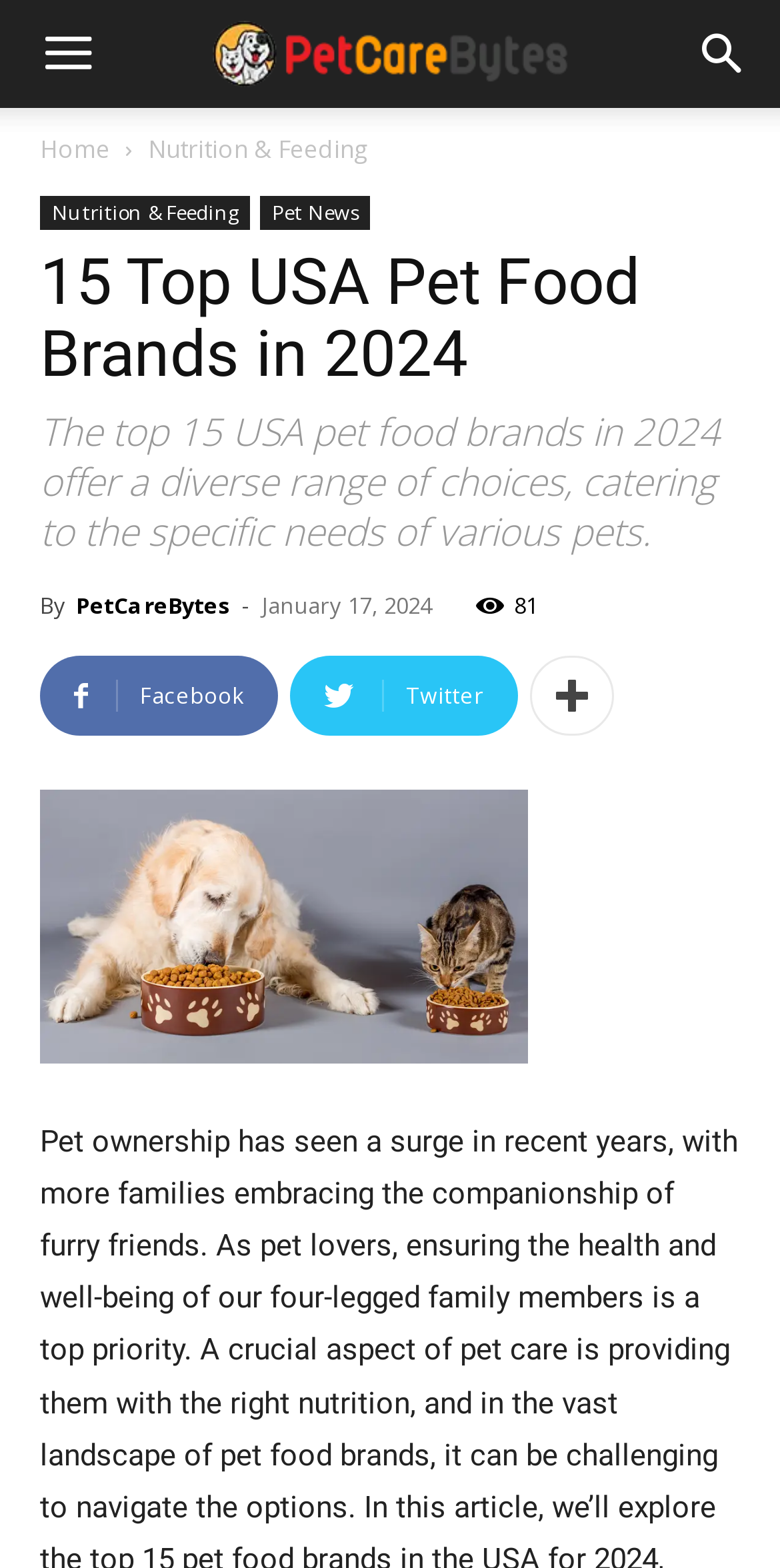Could you locate the bounding box coordinates for the section that should be clicked to accomplish this task: "Read about Nutrition & Feeding".

[0.19, 0.084, 0.472, 0.106]